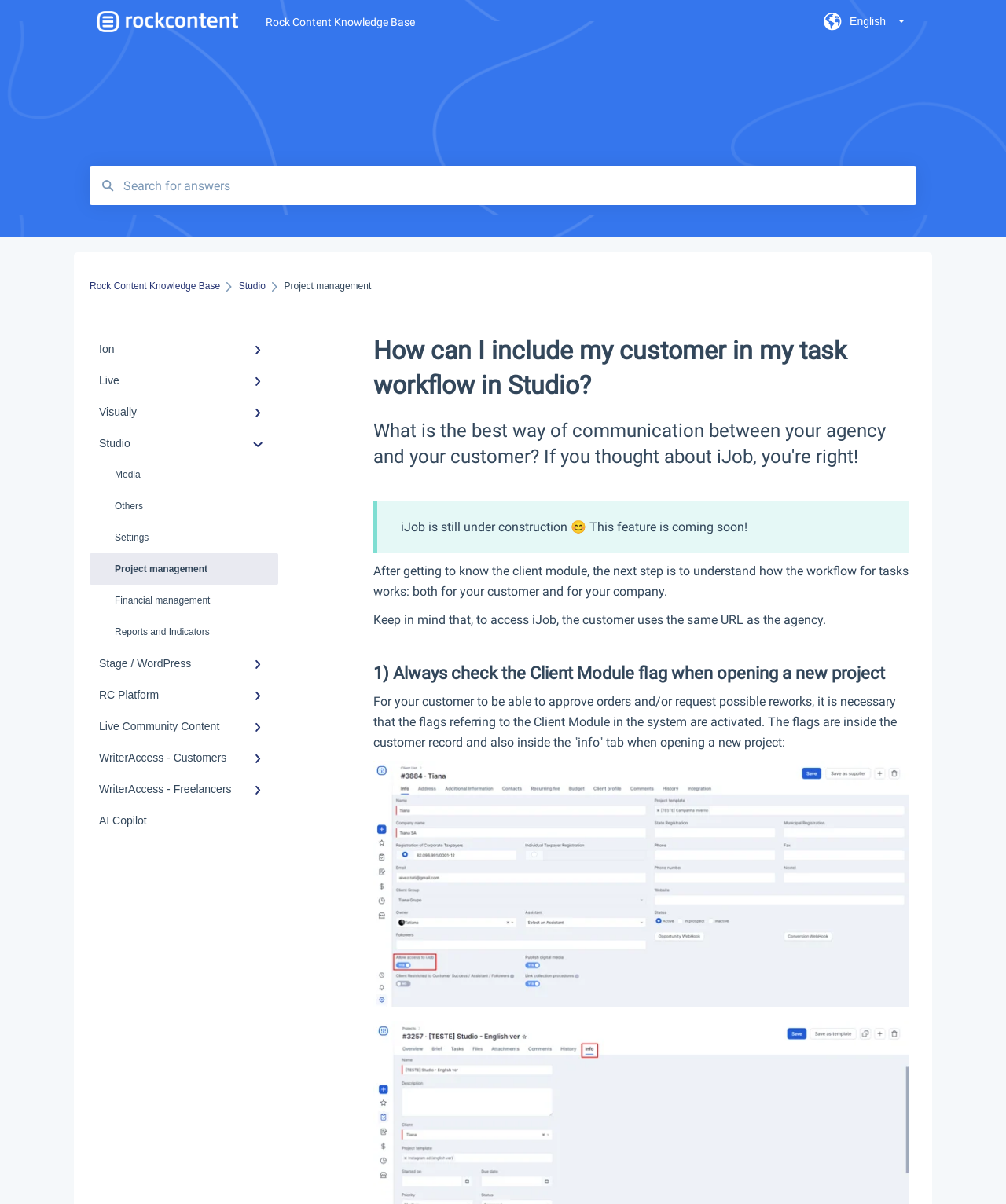What is the purpose of the Client Module flag?
Can you give a detailed and elaborate answer to the question?

The Client Module flag is necessary to be activated for the customer to be able to approve orders and/or request possible reworks. This is mentioned in the text 'For your customer to be able to approve orders and/or request possible reworks, it is necessary that the flags referring to the Client Module in the system are activated.'